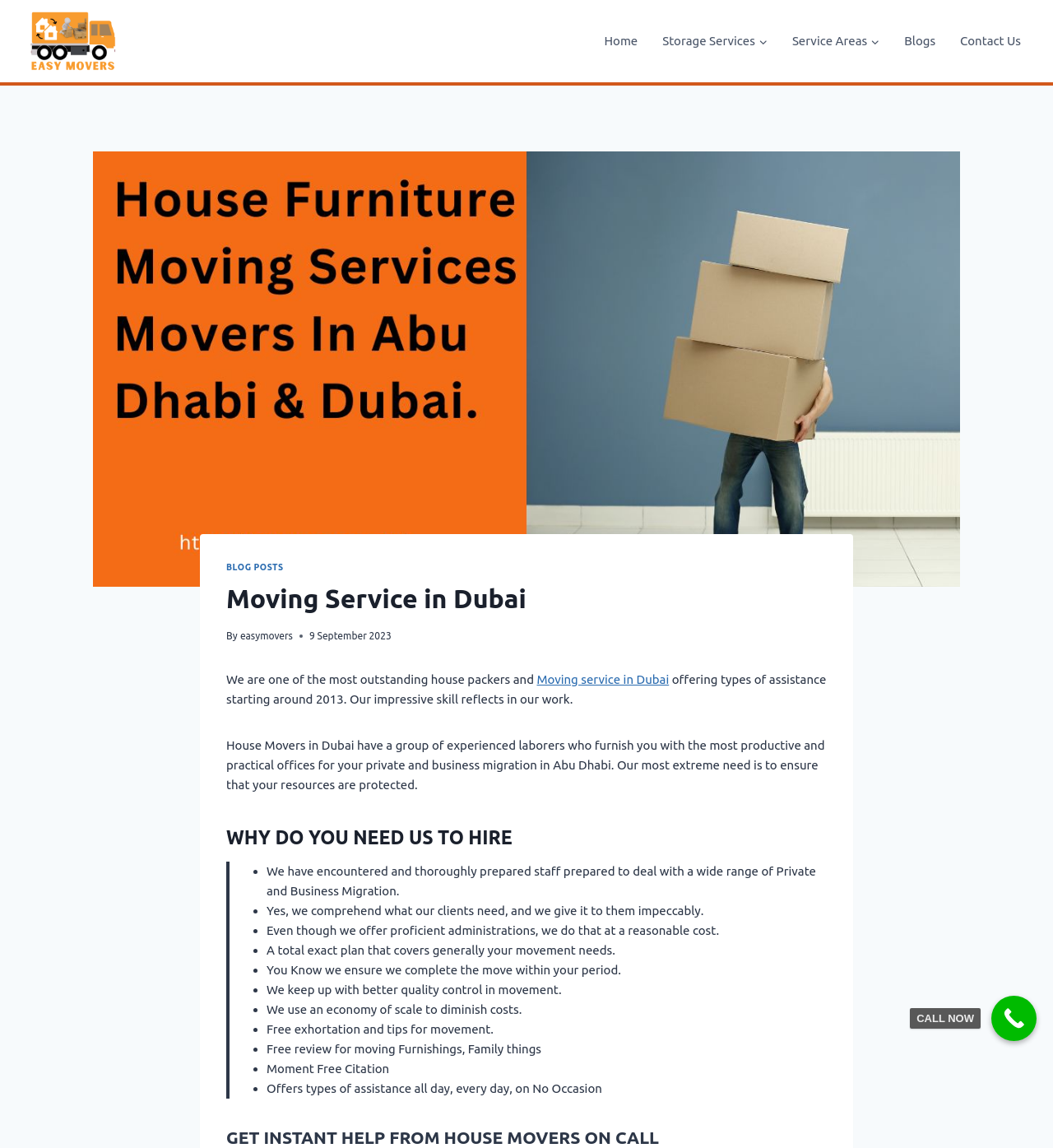Please provide the bounding box coordinate of the region that matches the element description: CALL NOW. Coordinates should be in the format (top-left x, top-left y, bottom-right x, bottom-right y) and all values should be between 0 and 1.

[0.941, 0.867, 0.984, 0.907]